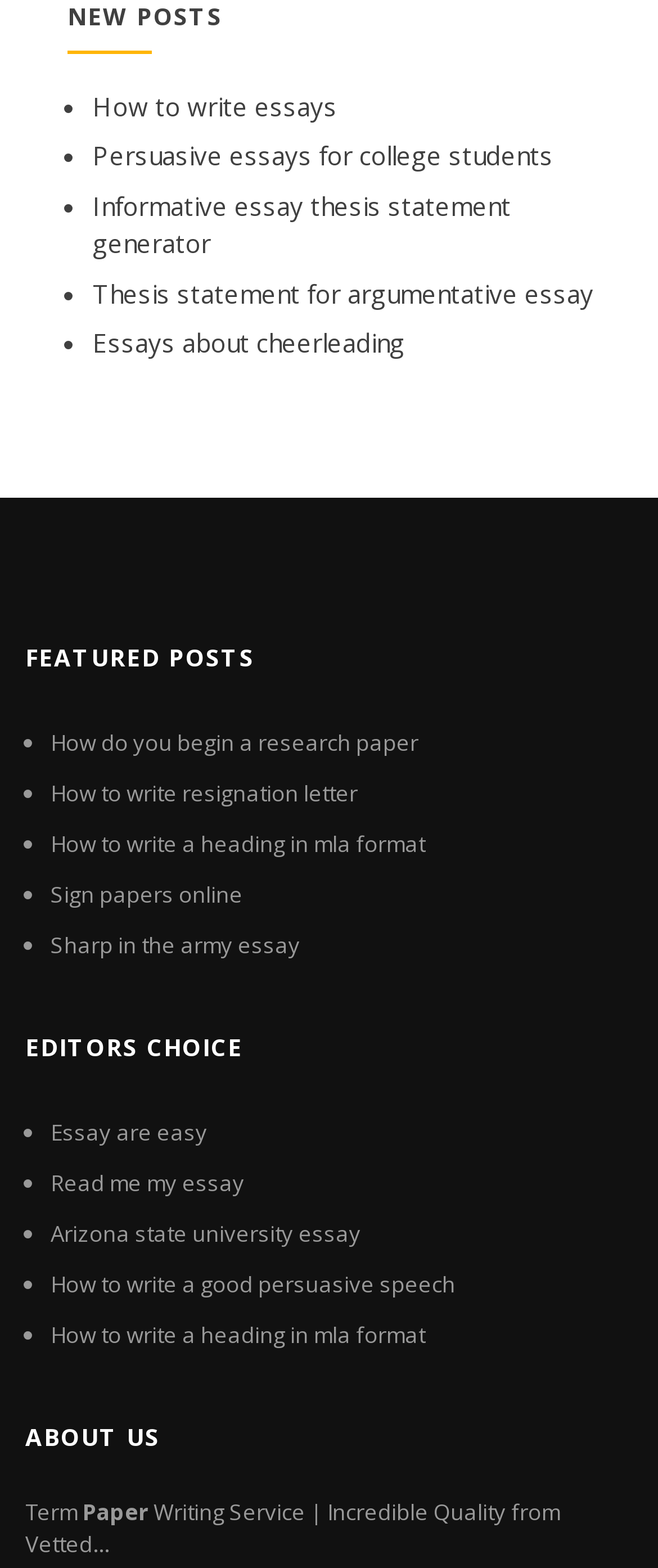Could you specify the bounding box coordinates for the clickable section to complete the following instruction: "Learn about 'ABOUT US'"?

[0.038, 0.895, 0.962, 0.938]